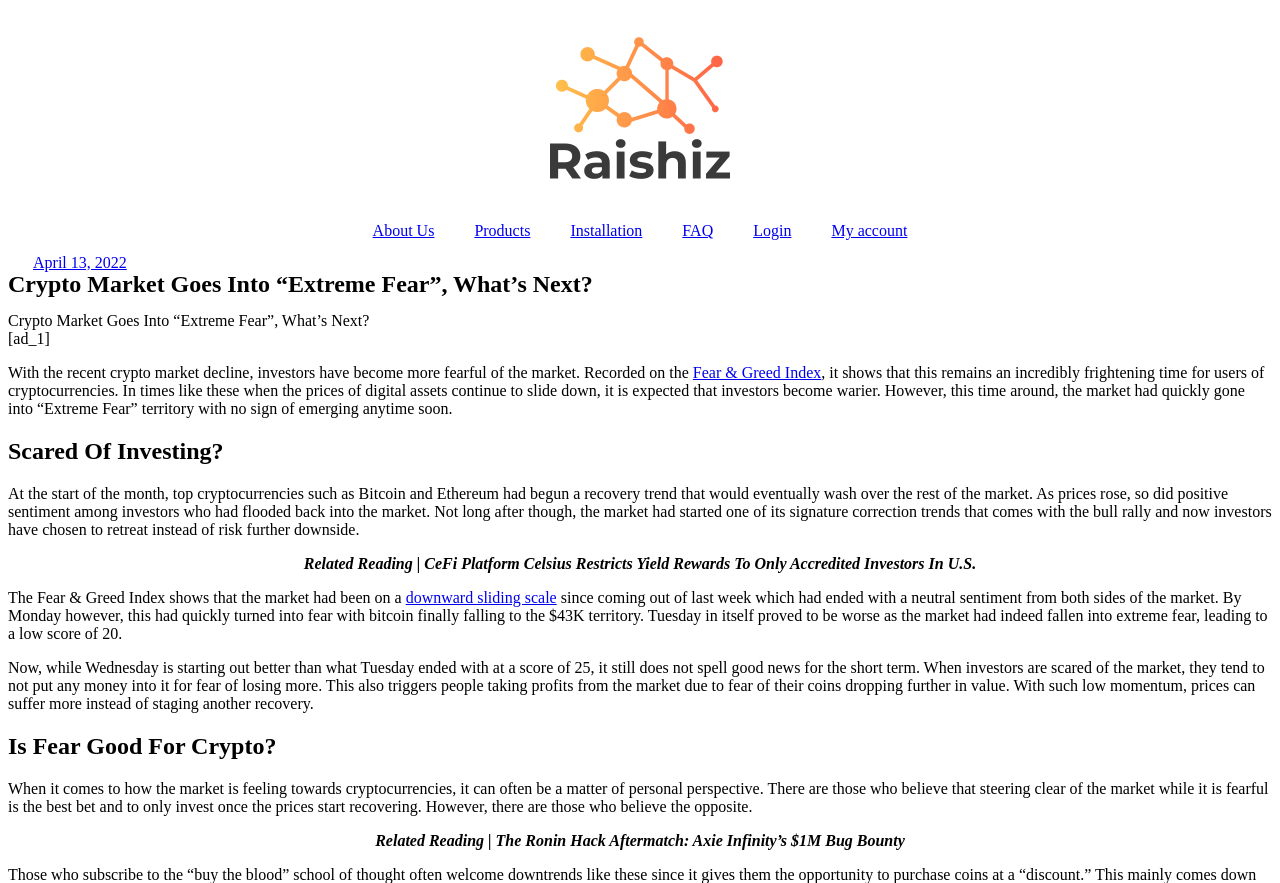What is the sentiment of investors when the market is fearful?
Please answer the question with a single word or phrase, referencing the image.

They tend to not put any money into it